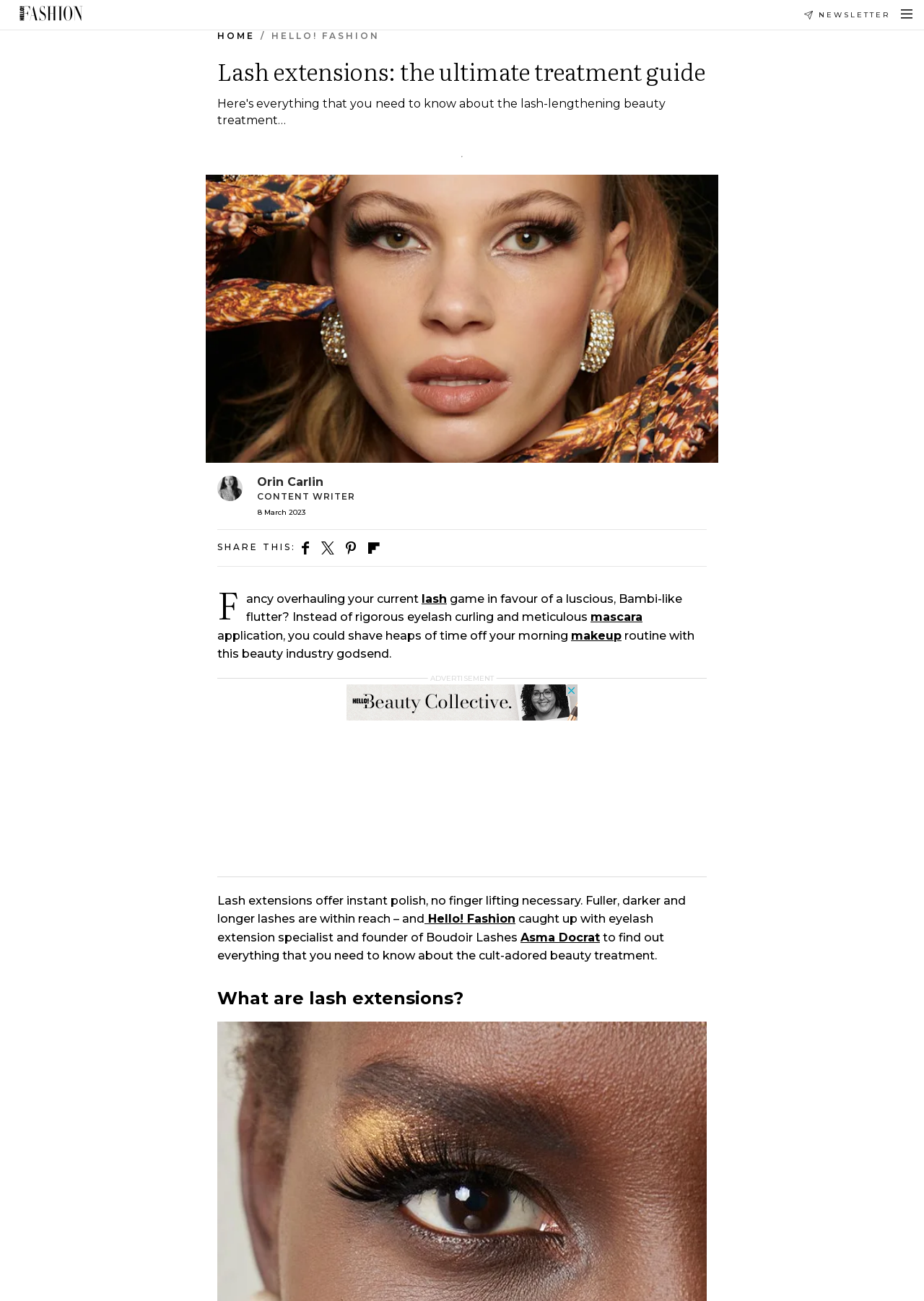Identify the bounding box coordinates for the UI element described as follows: Hello! Fashion. Use the format (top-left x, top-left y, bottom-right x, bottom-right y) and ensure all values are floating point numbers between 0 and 1.

[0.294, 0.023, 0.411, 0.032]